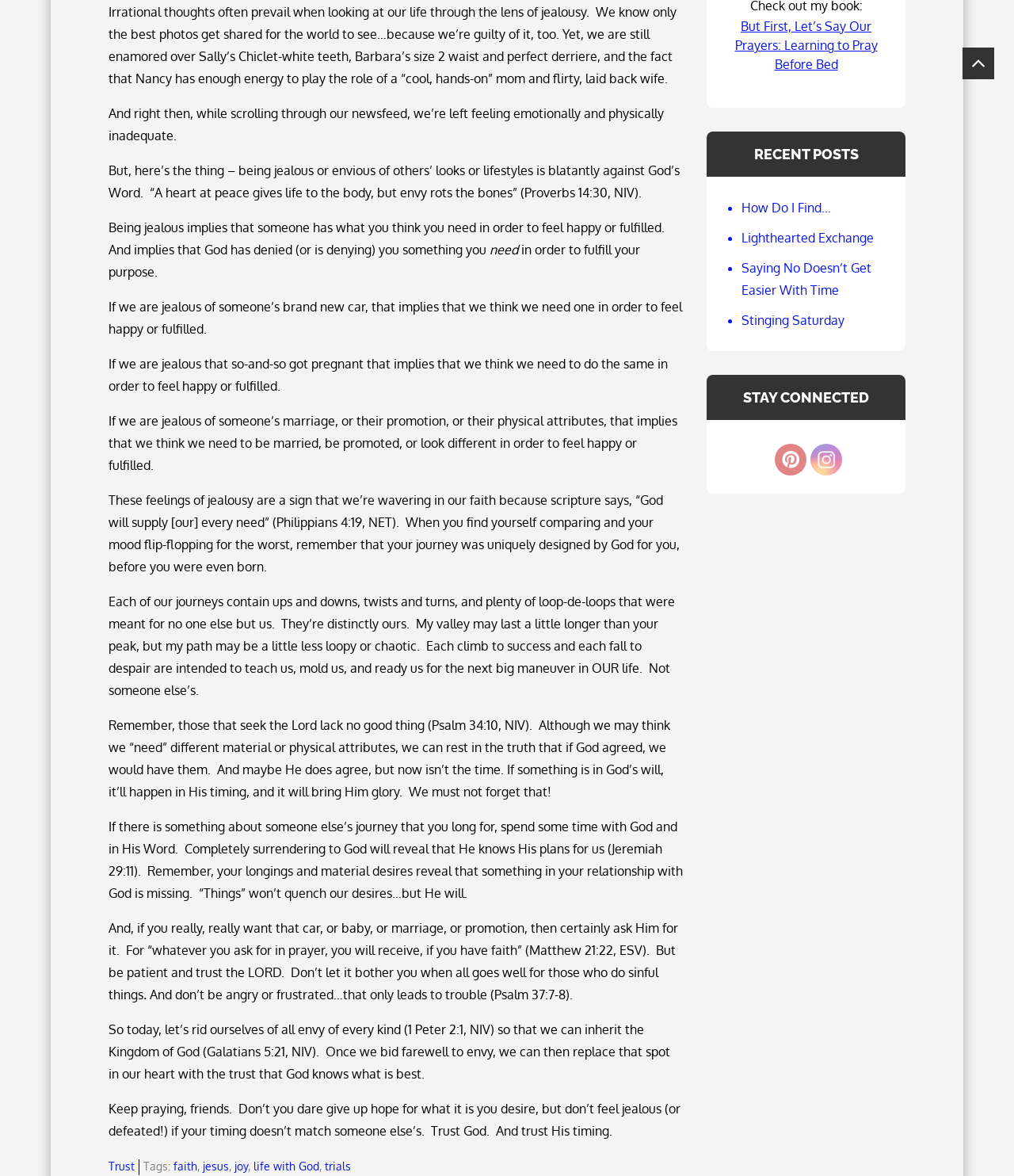Answer with a single word or phrase: 
What is the author's attitude towards jealousy?

Negative